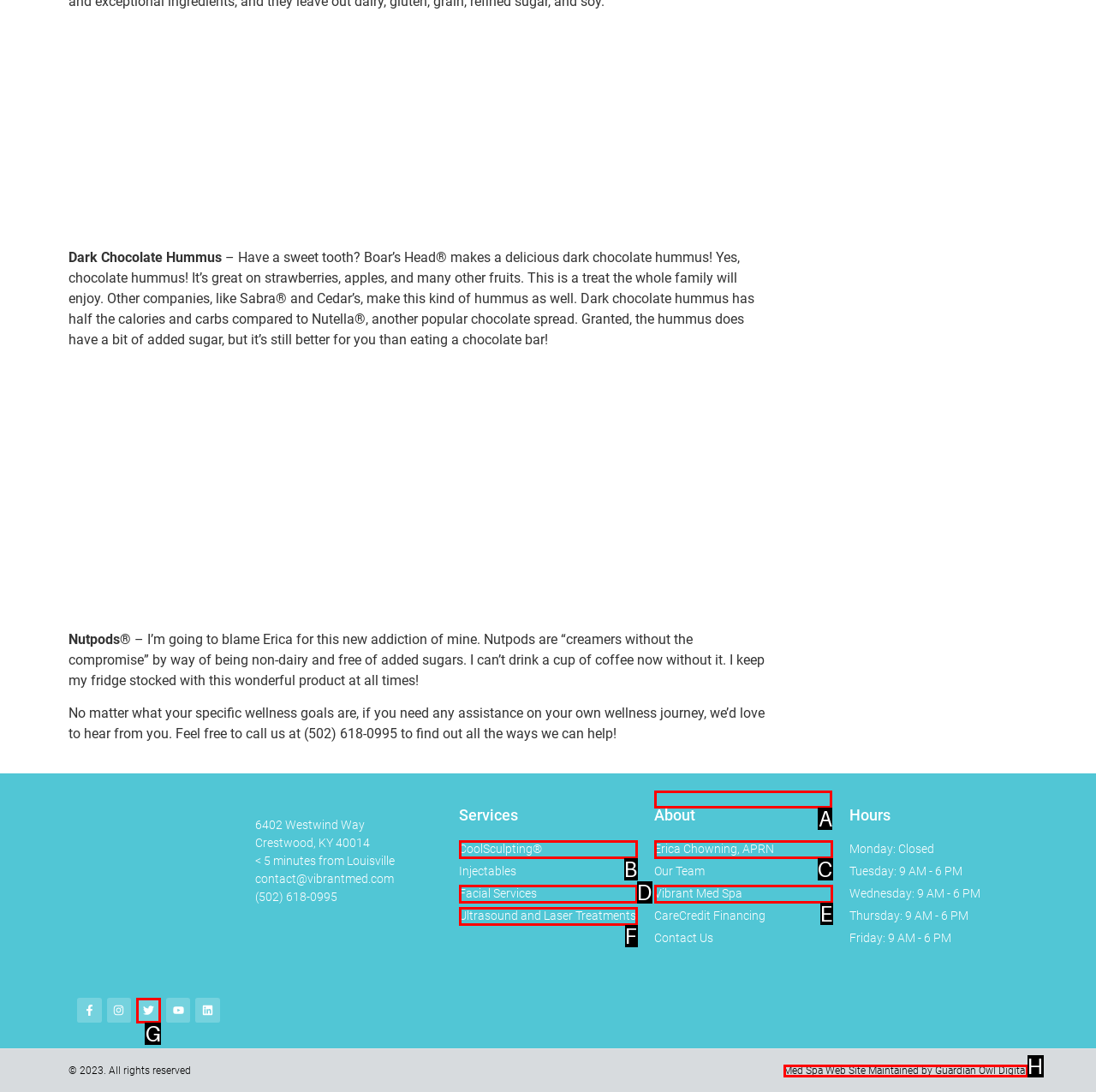From the options shown in the screenshot, tell me which lettered element I need to click to complete the task: Learn about Erica Chowning, APRN.

A